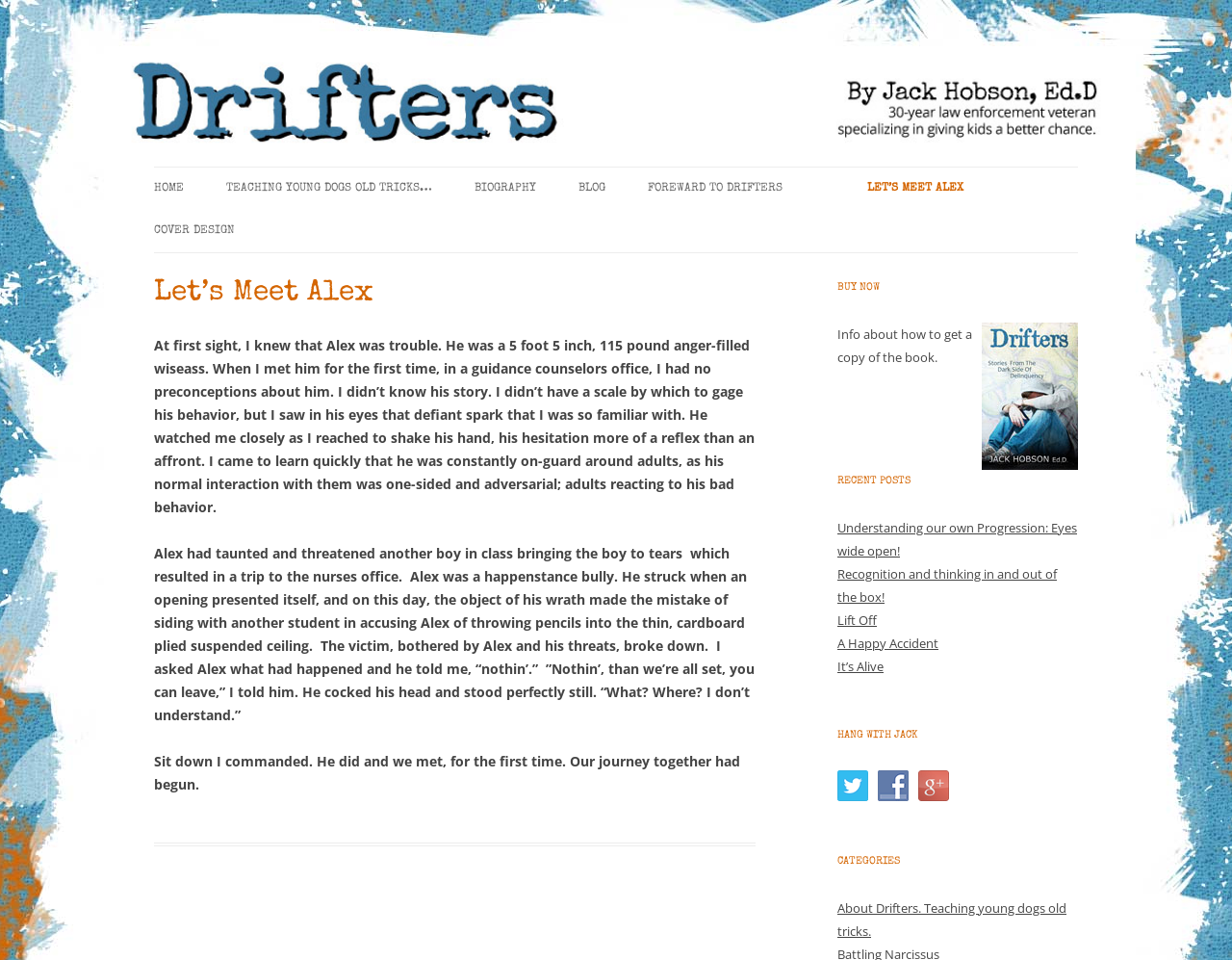Please provide a short answer using a single word or phrase for the question:
What social media platforms can you follow the author on?

Twitter, Facebook, Google+